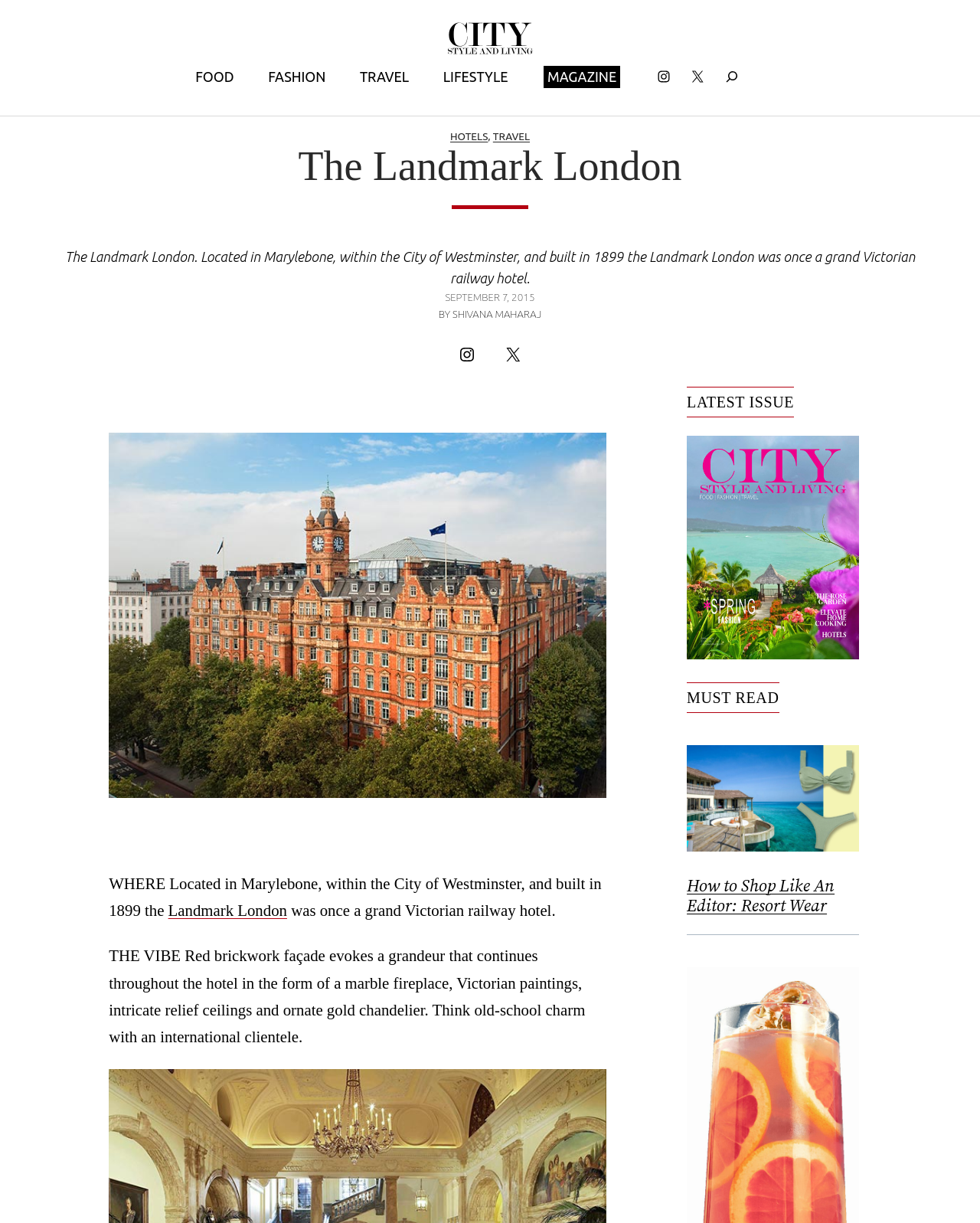Please identify the bounding box coordinates of the area that needs to be clicked to follow this instruction: "View HOTELS".

[0.459, 0.106, 0.498, 0.116]